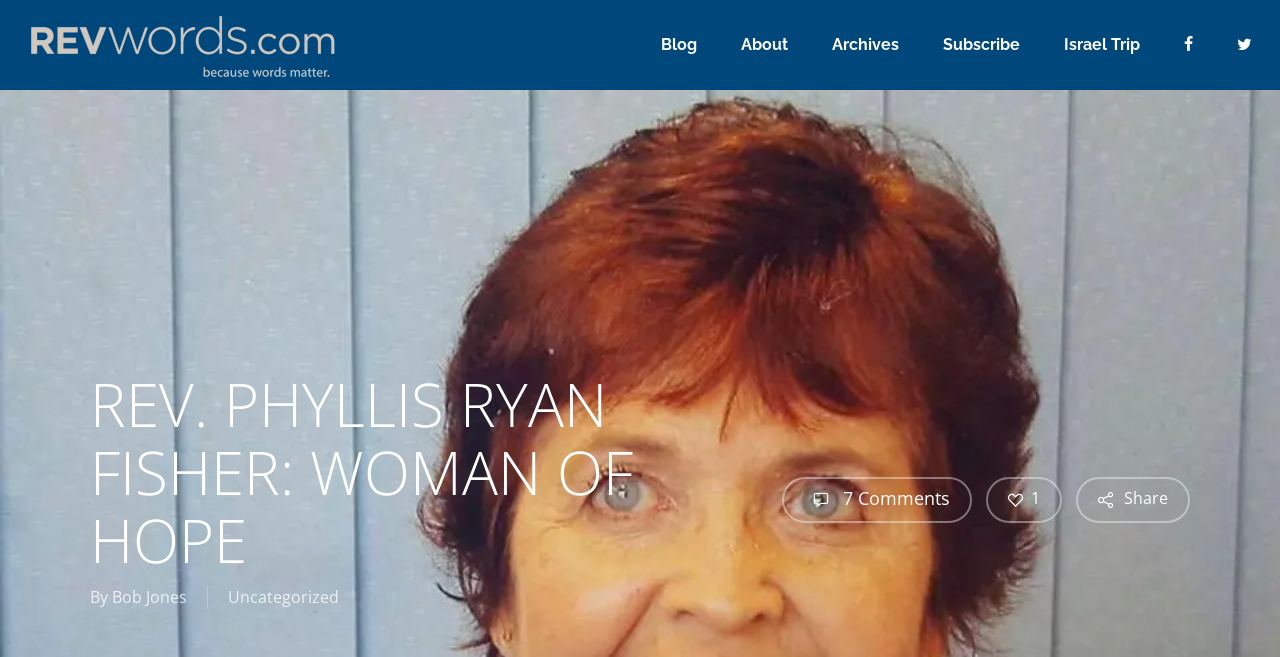What is the name of the woman described on this webpage?
Refer to the image and provide a concise answer in one word or phrase.

Phyllis Ryan Fisher